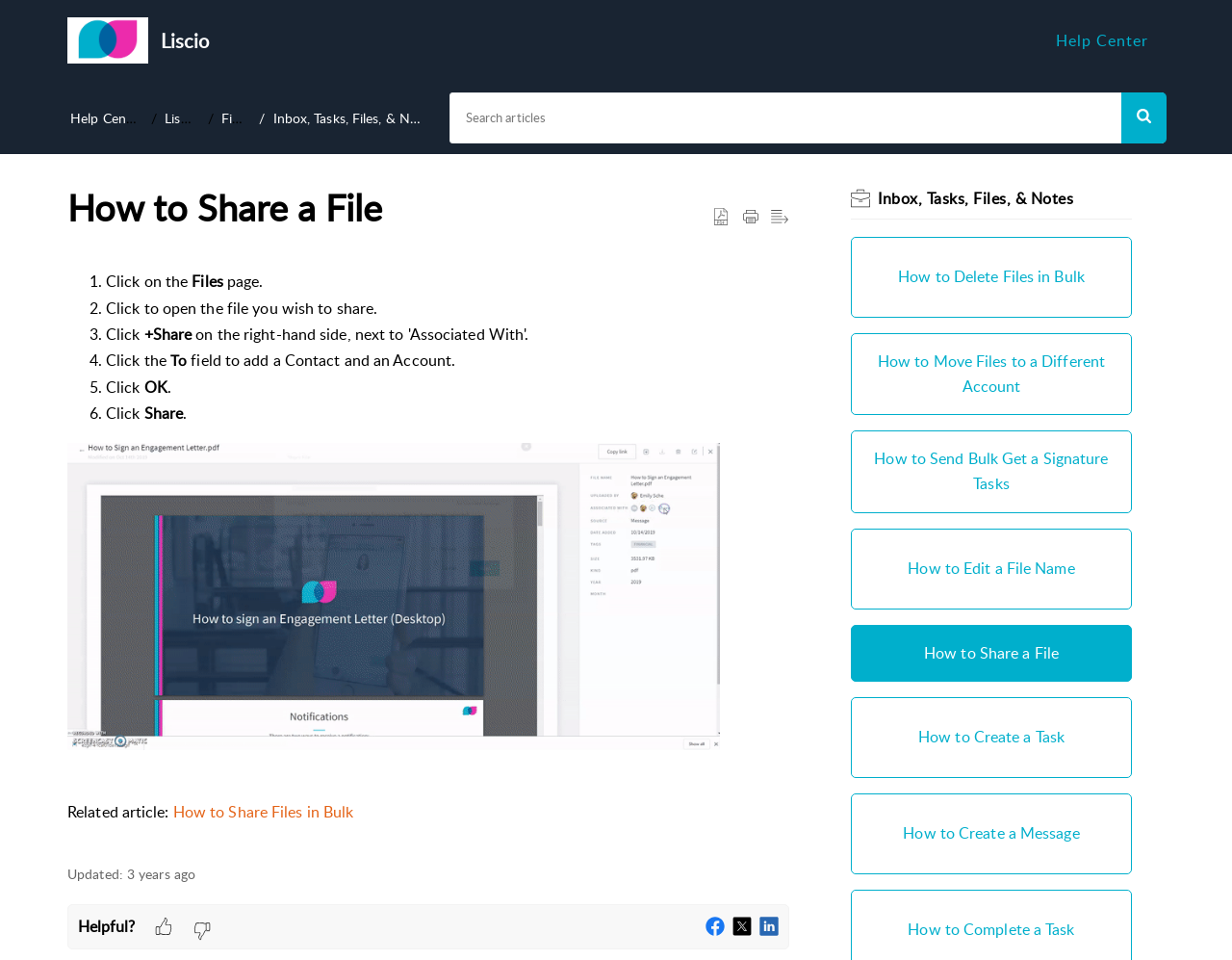Detail the webpage's structure and highlights in your description.

The webpage is titled "How to Share a File" and has a focused root element. At the top-left corner, there are three "Skip to" links: "Skip to Content", "Skip to Menu", and "Skip to Footer". Next to these links, there is an image and a link with no text. 

To the right of these elements, the text "Liscio" is displayed. A tab labeled "Help Center" is located at the top-right corner. Below the tab, there is a navigation section with breadcrumbs, containing four links: "Help Center", "Liscio", "Firm", and "Inbox, Tasks, Files, & Notes". 

A search bar is positioned in the middle of the page, with a textbox and a search button accompanied by an image. Below the search bar, there are three generic elements: "Reader view", "Print Article", and "Download as PDF", each with an image.

The main content of the page is a step-by-step guide on how to share a file, consisting of six numbered list items. Each list item contains a brief instruction, such as "Click on the Files page" and "Click the To field to add a Contact and an Account". 

Below the guide, there is an image and a related article link titled "How to Share Files in Bulk". The page also displays the update date and time, "02 Apr 2021 11:52 PM", which is approximately three years ago. 

At the bottom of the page, there are social media links to Facebook, Twitter, and LinkedIn, each accompanied by an image. Additionally, there are several links to other related articles, such as "How to Delete Files in Bulk" and "How to Create a Task".